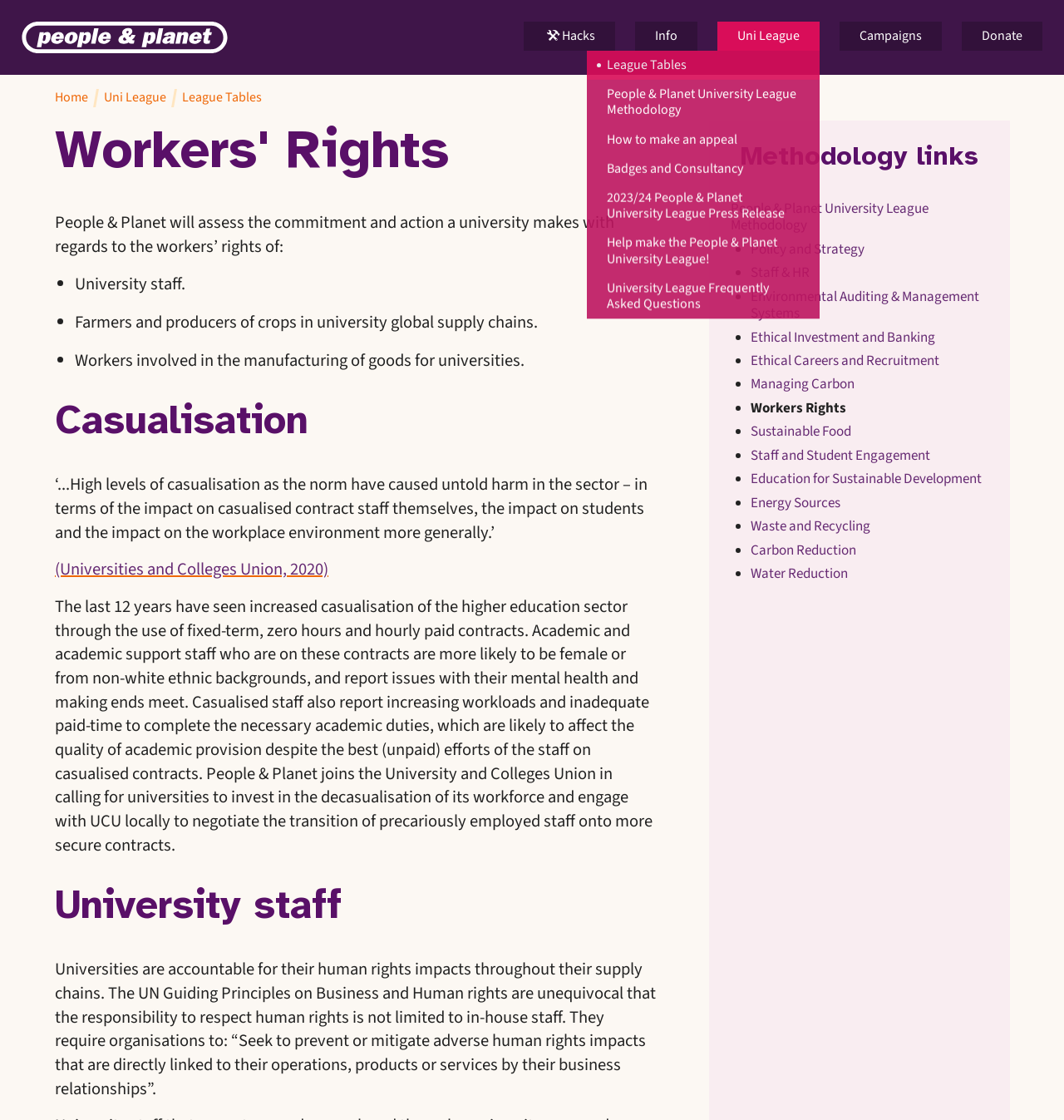Please give a succinct answer to the question in one word or phrase:
How many links are there in the 'Methodology links' section?

9